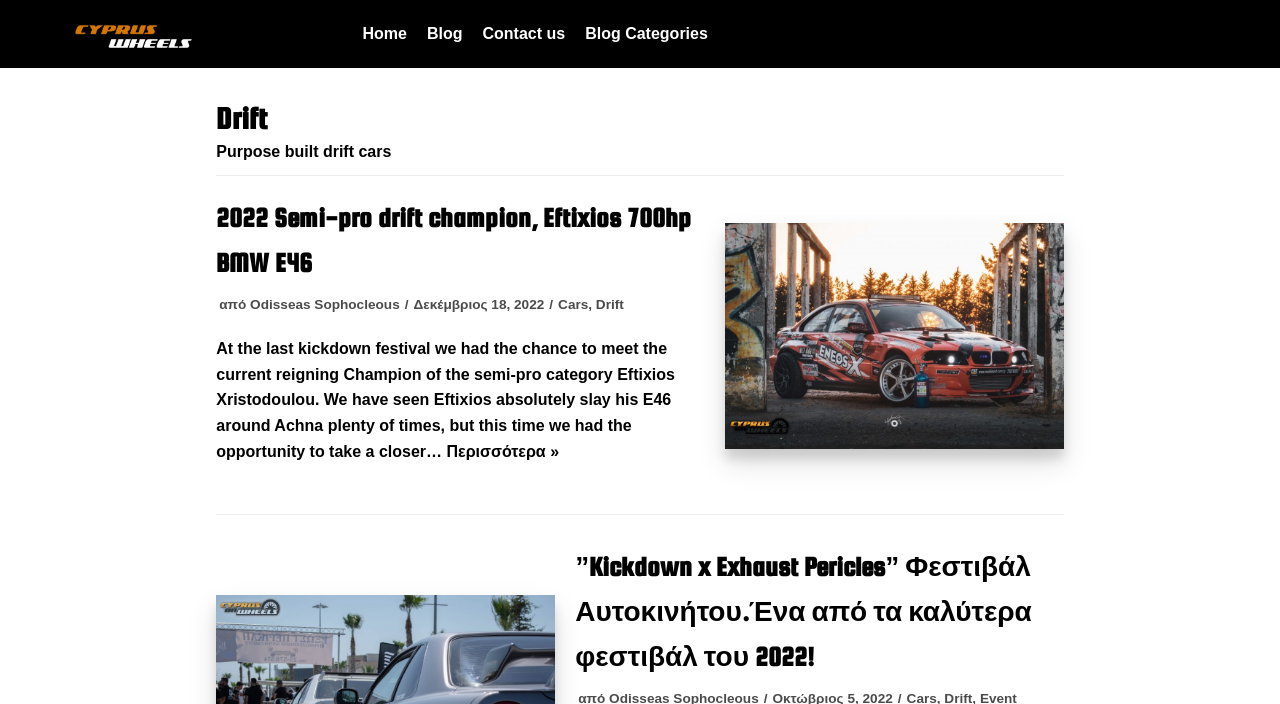Explain the webpage's design and content in an elaborate manner.

The webpage is about the Cypriot Vehicle Community, specifically the Drift Archives section of CyprusOnWheels. At the top left, there is a link to skip to the content, and next to it, the CyprusOnWheels logo is displayed. 

On the top right, there is a navigation menu with links to Home, Blog, Contact us, and Blog Categories. Below the navigation menu, there is a heading that reads "Drift" and a brief description of purpose-built drift cars.

The main content of the page is an article about a 2022 semi-pro drift champion, Eftixios, and his 700hp BMW E46. The article includes a link to the car model, accompanied by an image of the BMW E46. The article also mentions the author, Odisseas Sophocleous, and the date of publication, December 18, 2022.

There are links to related categories, such as Cars and Drift, and a "Read more" link to continue reading the article. The article itself describes the experience of meeting the champion at the last kickdown festival and includes a brief summary of the event.

Further down the page, there is another heading that reads "“Kickdown x Exhaust Pericles” Φεστιβάλ Αυτοκινήτου.Ένα από τα καλύτερα φεστιβάλ του 2022!" which is a link to an article about a car festival.